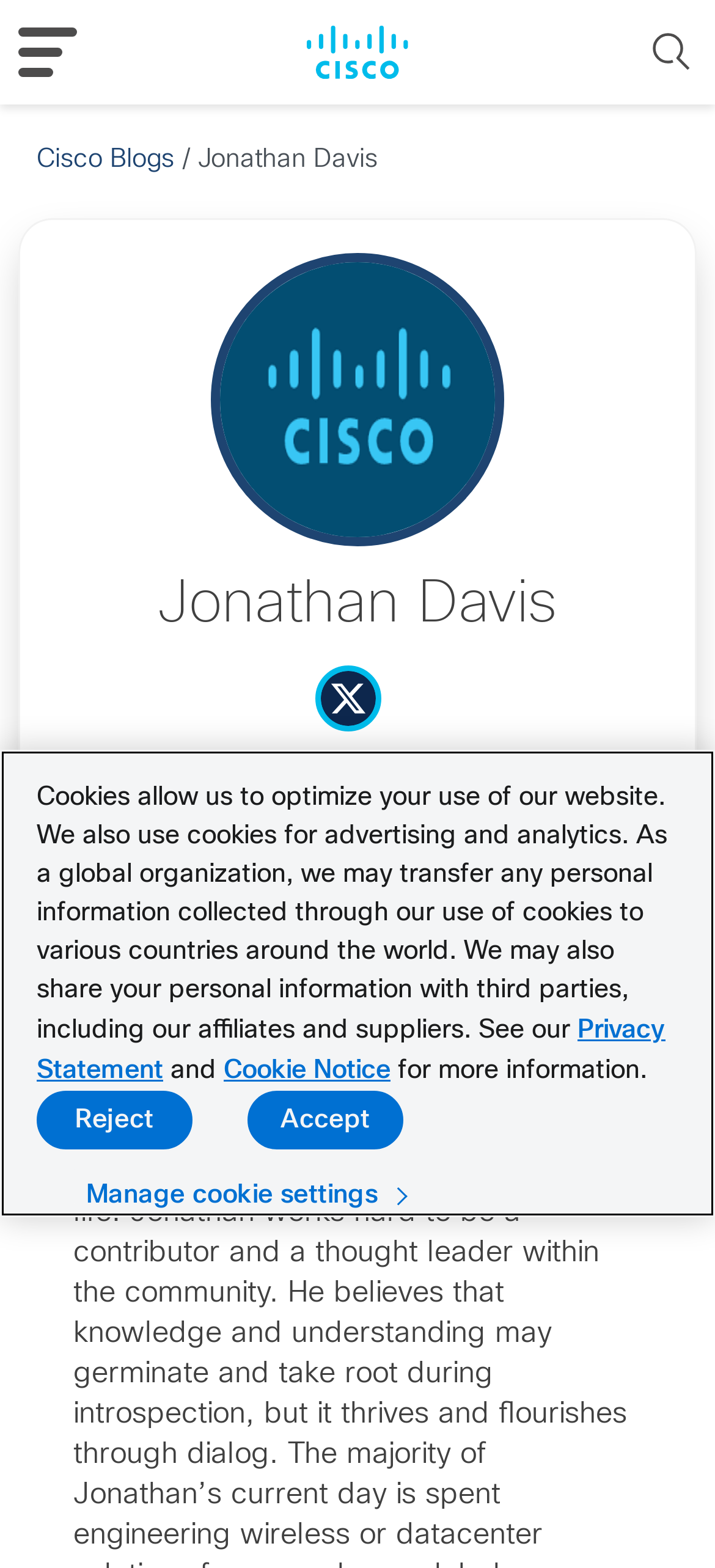Please provide a comprehensive response to the question based on the details in the image: What is the purpose of the button with the text 'MENU'?

The button with the text 'MENU' has a property 'hasPopup' set to 'menu', which suggests that it is used to open a menu. Additionally, the 'expanded' property is set to 'False', indicating that the menu is not currently open.